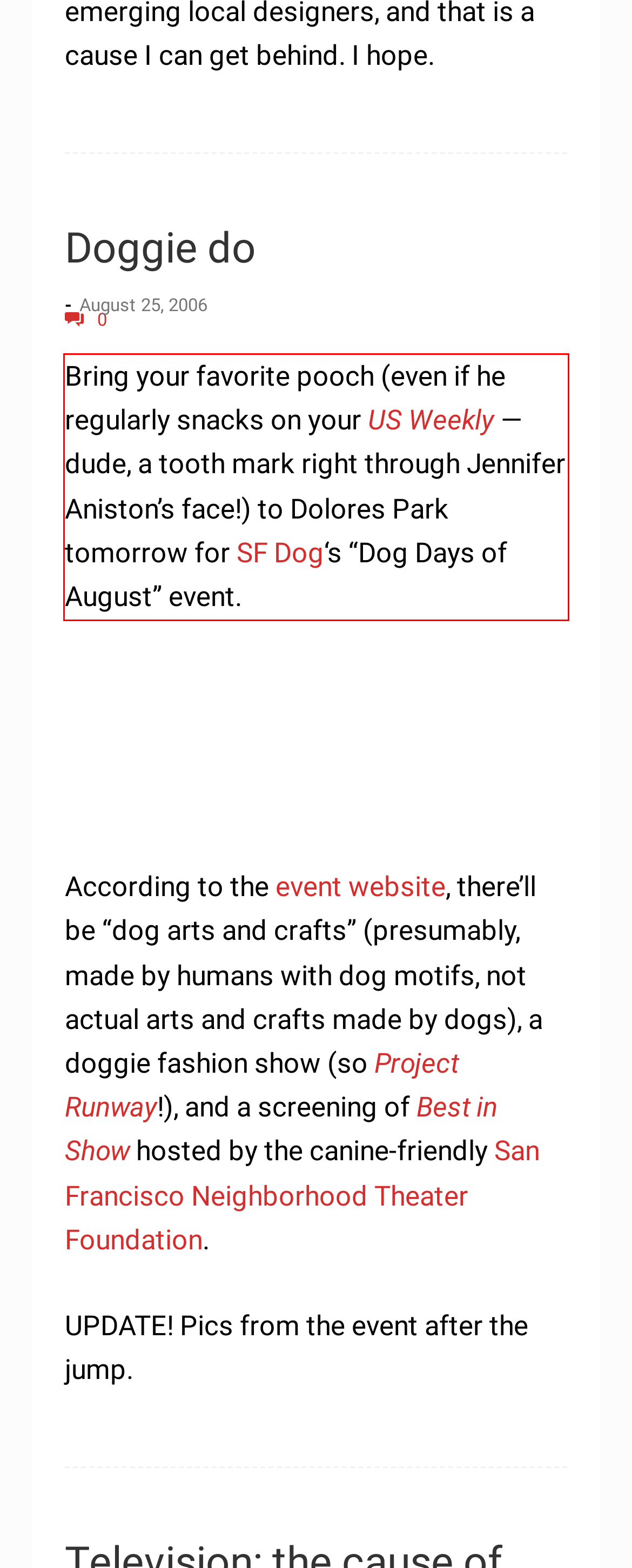Analyze the webpage screenshot and use OCR to recognize the text content in the red bounding box.

Bring your favorite pooch (even if he regularly snacks on your US Weekly — dude, a tooth mark right through Jennifer Aniston’s face!) to Dolores Park tomorrow for SF Dog‘s “Dog Days of August” event.